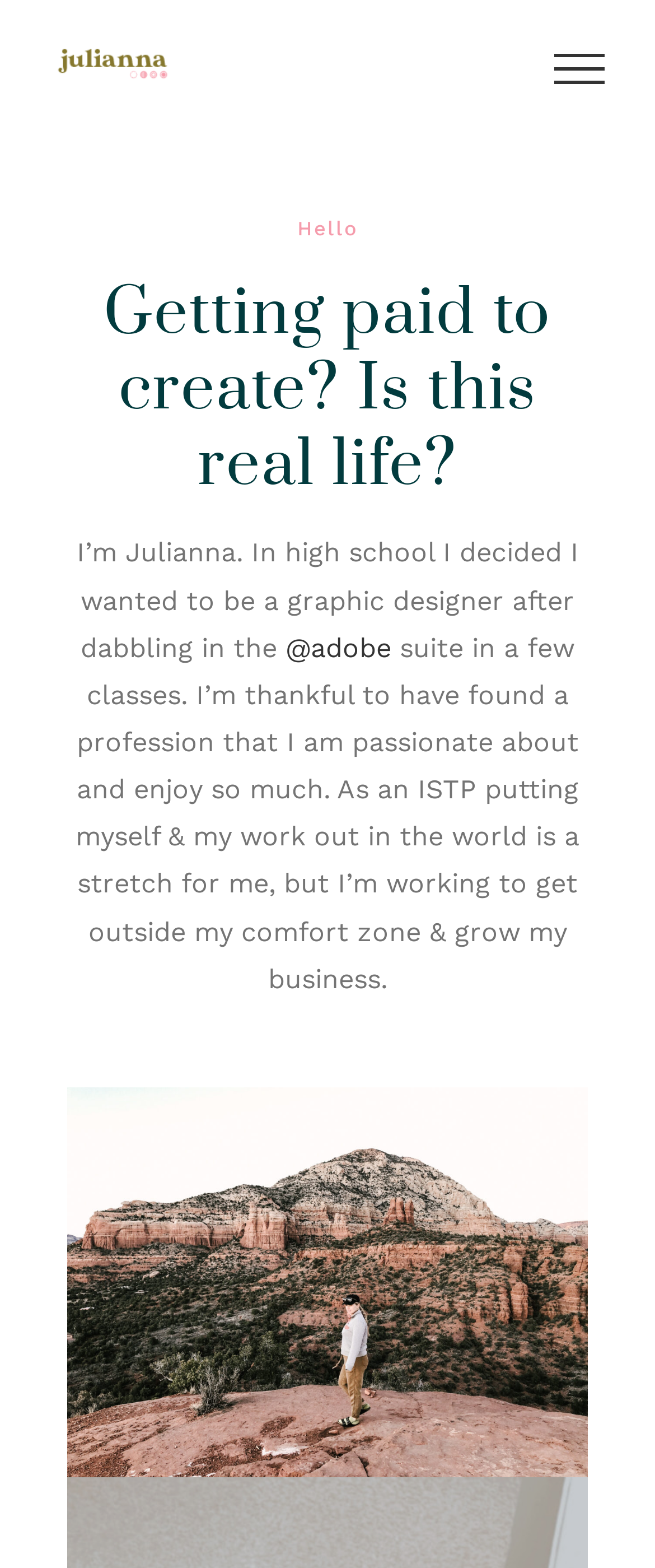Determine the bounding box for the UI element as described: "alt="Made By Julianna Logo"". The coordinates should be represented as four float numbers between 0 and 1, formatted as [left, top, right, bottom].

[0.077, 0.027, 0.264, 0.057]